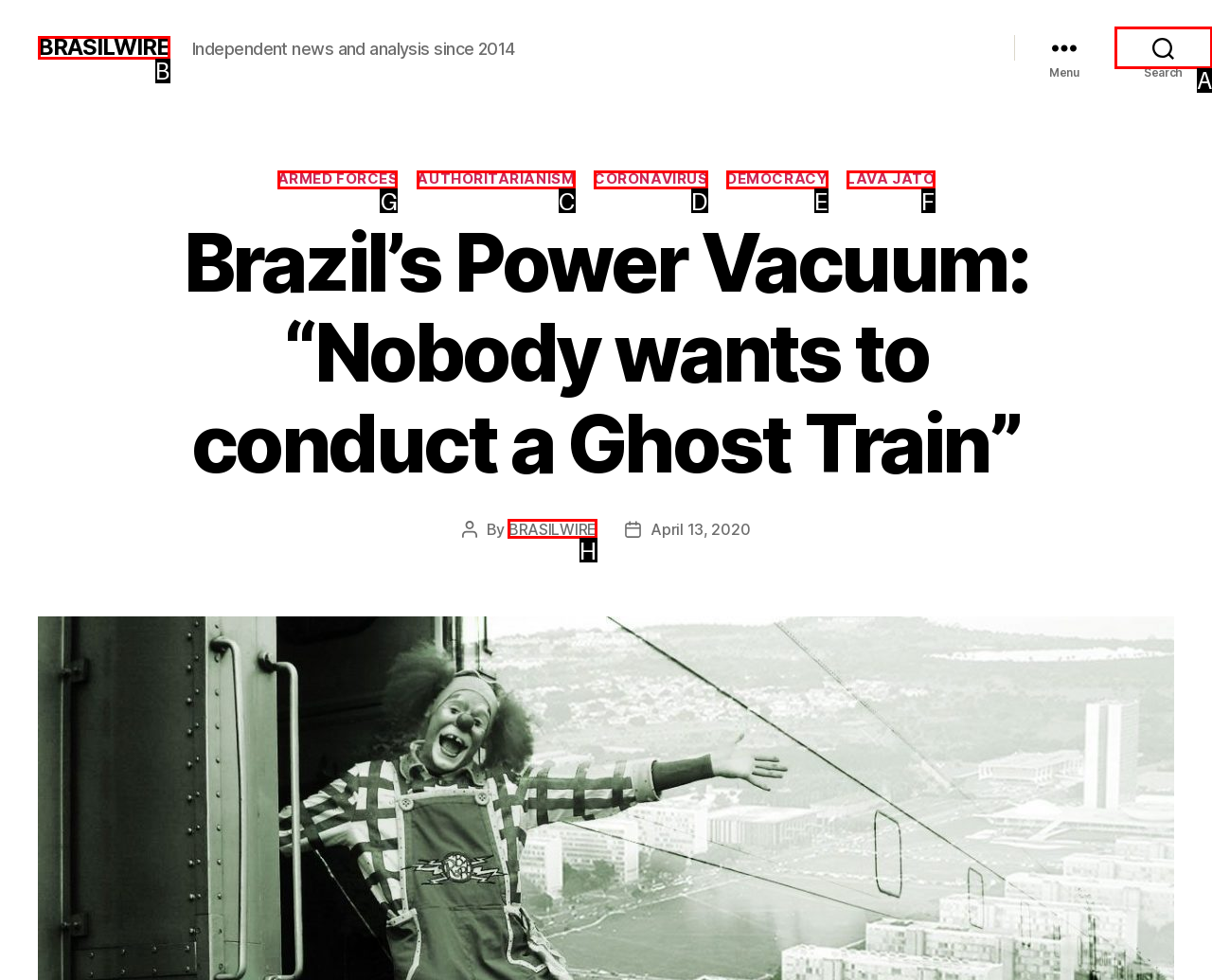Choose the HTML element that should be clicked to achieve this task: Read the article about Armed Forces
Respond with the letter of the correct choice.

G